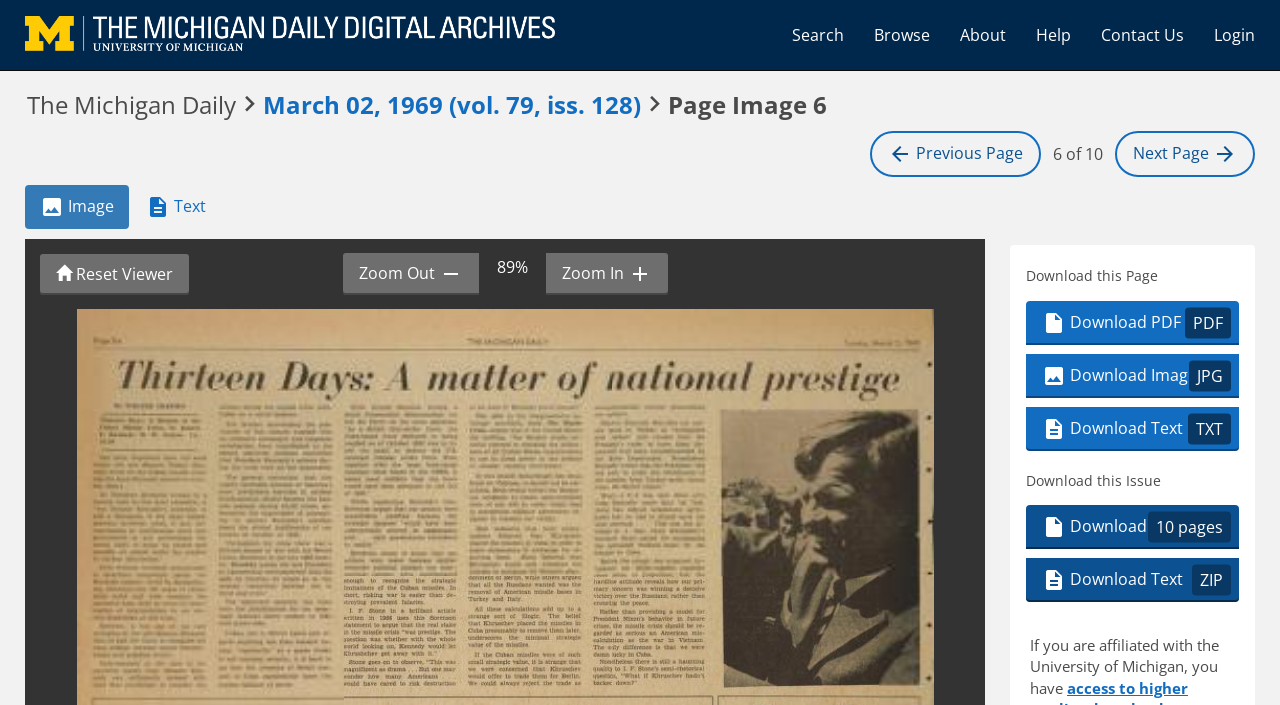Identify the text that serves as the heading for the webpage and generate it.

The Michigan Daily  March 02, 1969 (vol. 79, iss. 128)  Page Image 6